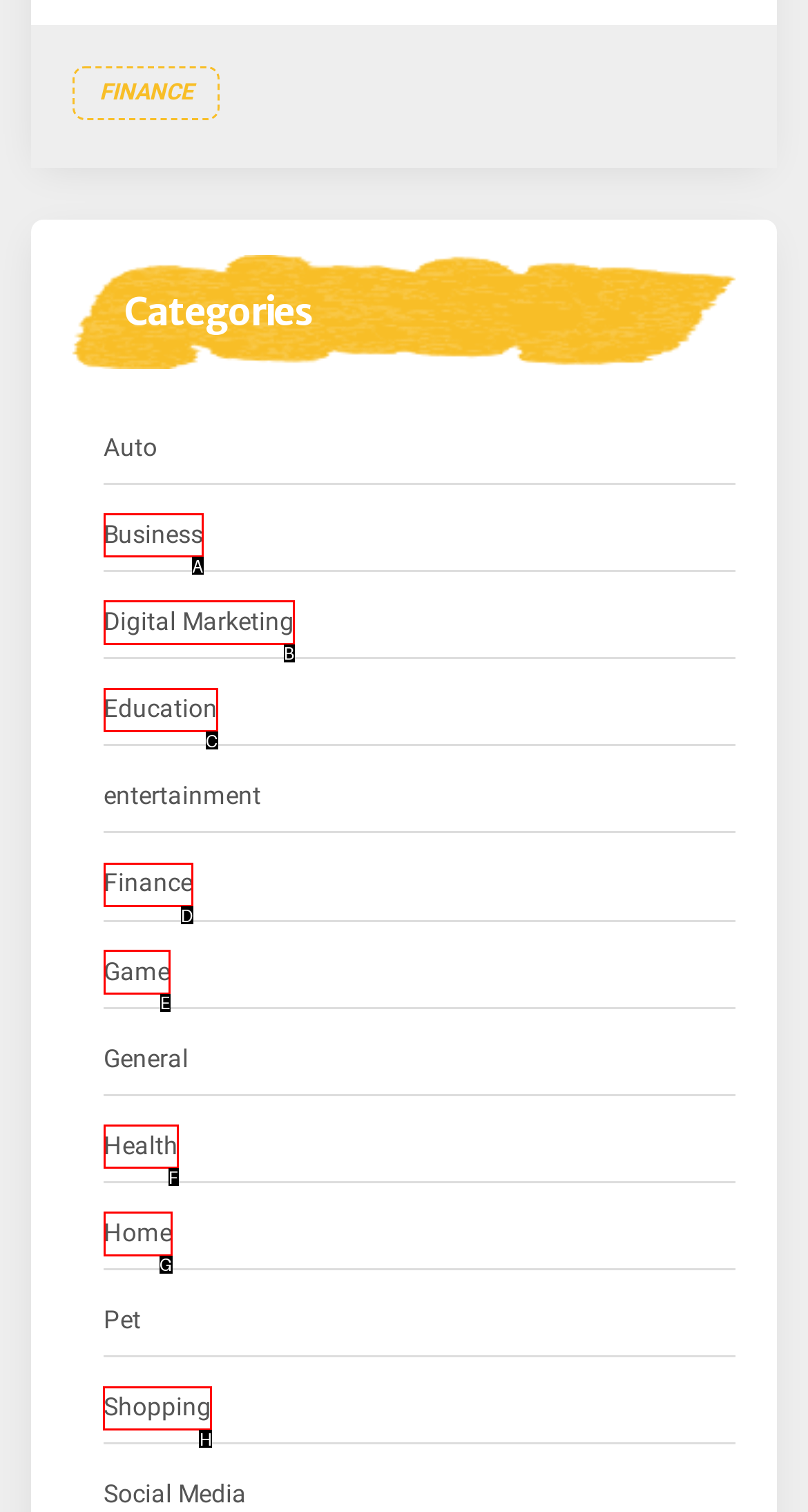Choose the HTML element that needs to be clicked for the given task: Visit Shopping section Respond by giving the letter of the chosen option.

H